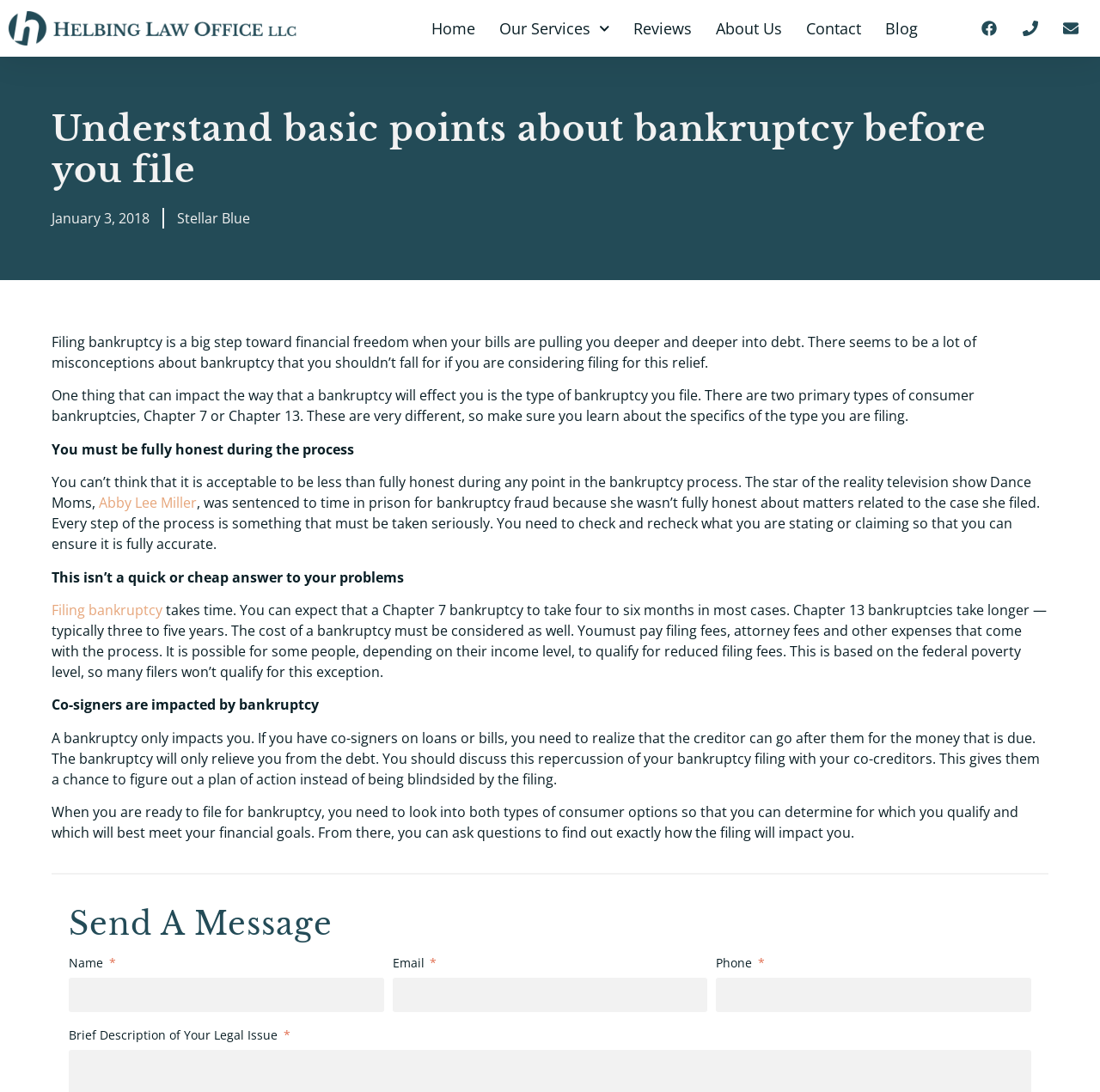Specify the bounding box coordinates of the area that needs to be clicked to achieve the following instruction: "Click on 'From The Pastor's Pen'".

None